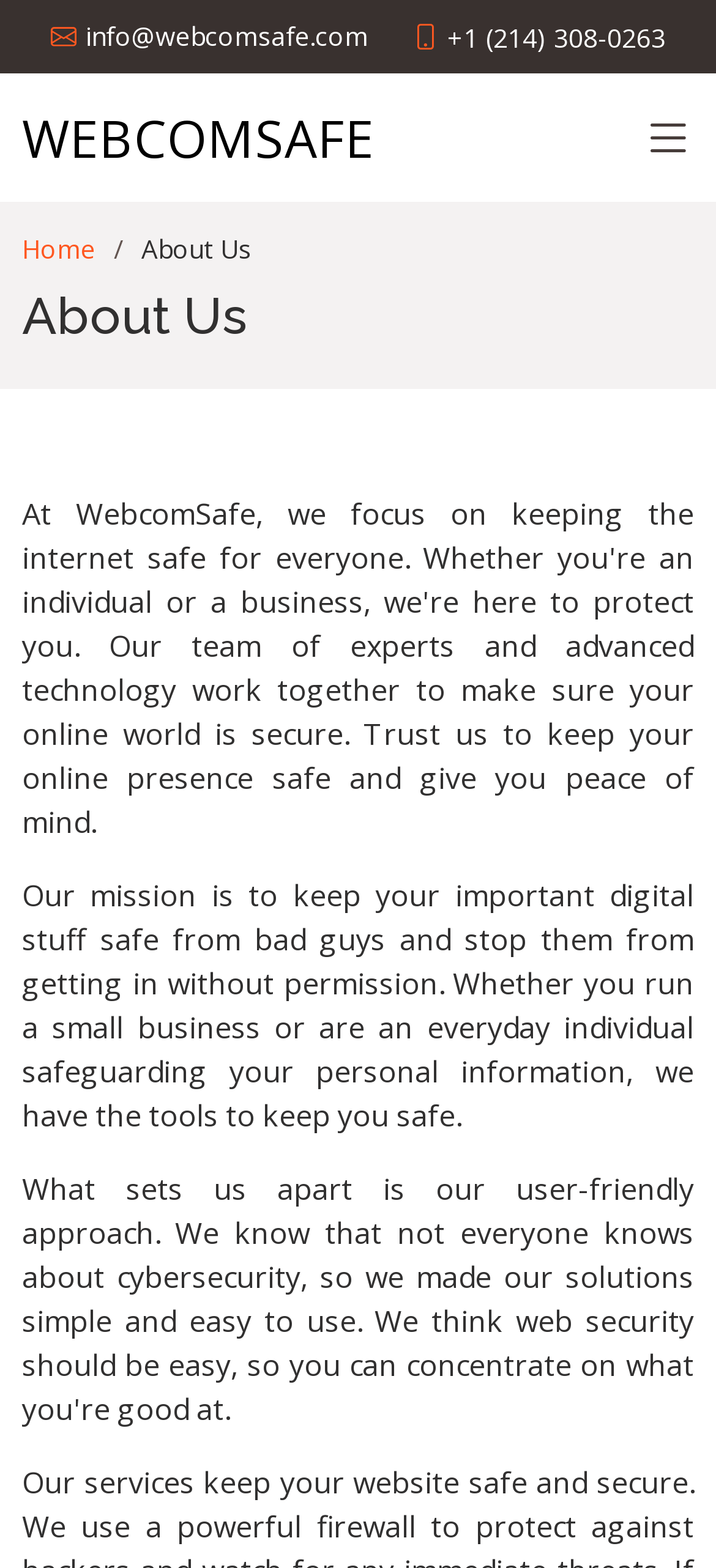From the webpage screenshot, identify the region described by ENGLISH. Provide the bounding box coordinates as (top-left x, top-left y, bottom-right x, bottom-right y), with each value being a floating point number between 0 and 1.

None